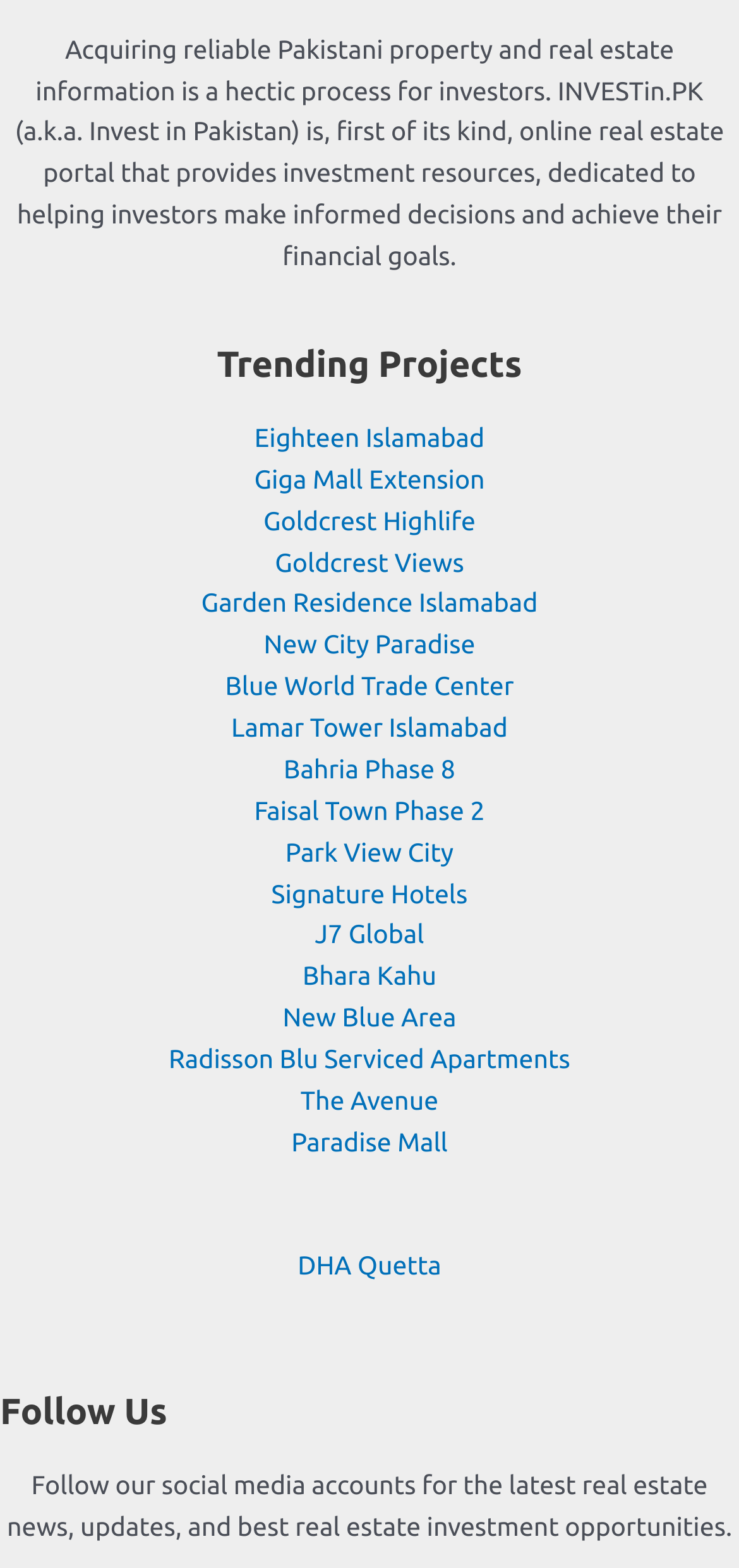Determine the bounding box coordinates of the section to be clicked to follow the instruction: "Explore New City Paradise". The coordinates should be given as four float numbers between 0 and 1, formatted as [left, top, right, bottom].

[0.357, 0.401, 0.643, 0.421]